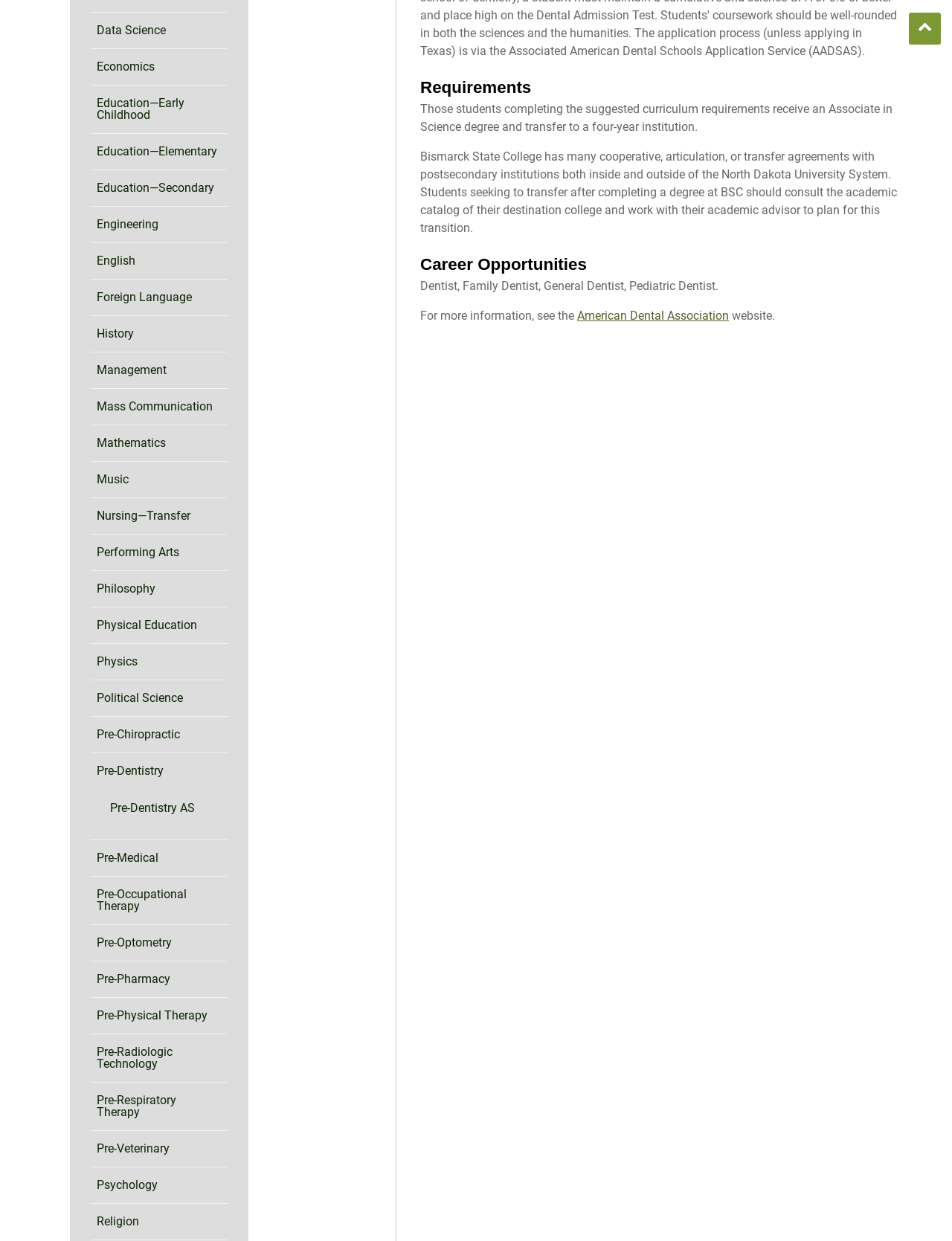Point out the bounding box coordinates of the section to click in order to follow this instruction: "Click on Data Science".

[0.102, 0.015, 0.174, 0.034]